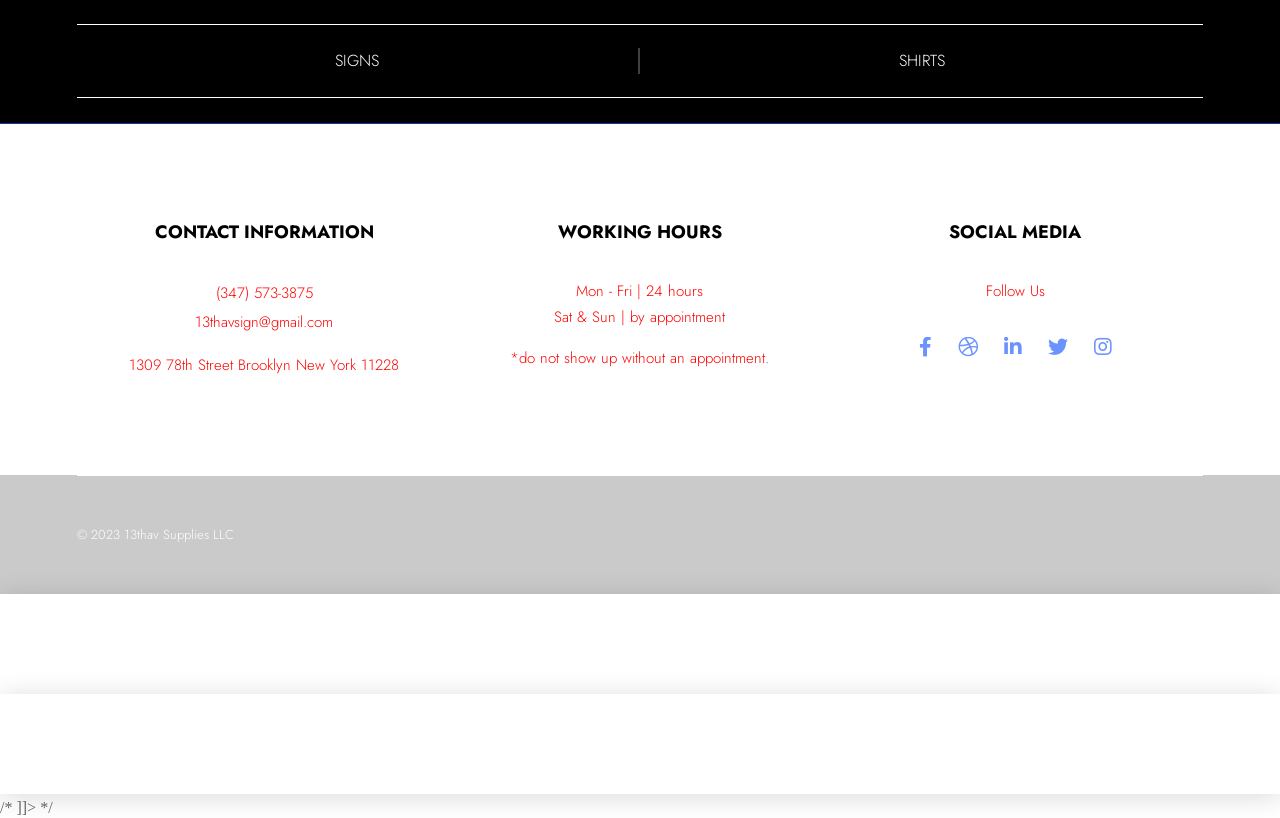Specify the bounding box coordinates for the region that must be clicked to perform the given instruction: "Follow on Facebook".

[0.718, 0.412, 0.728, 0.436]